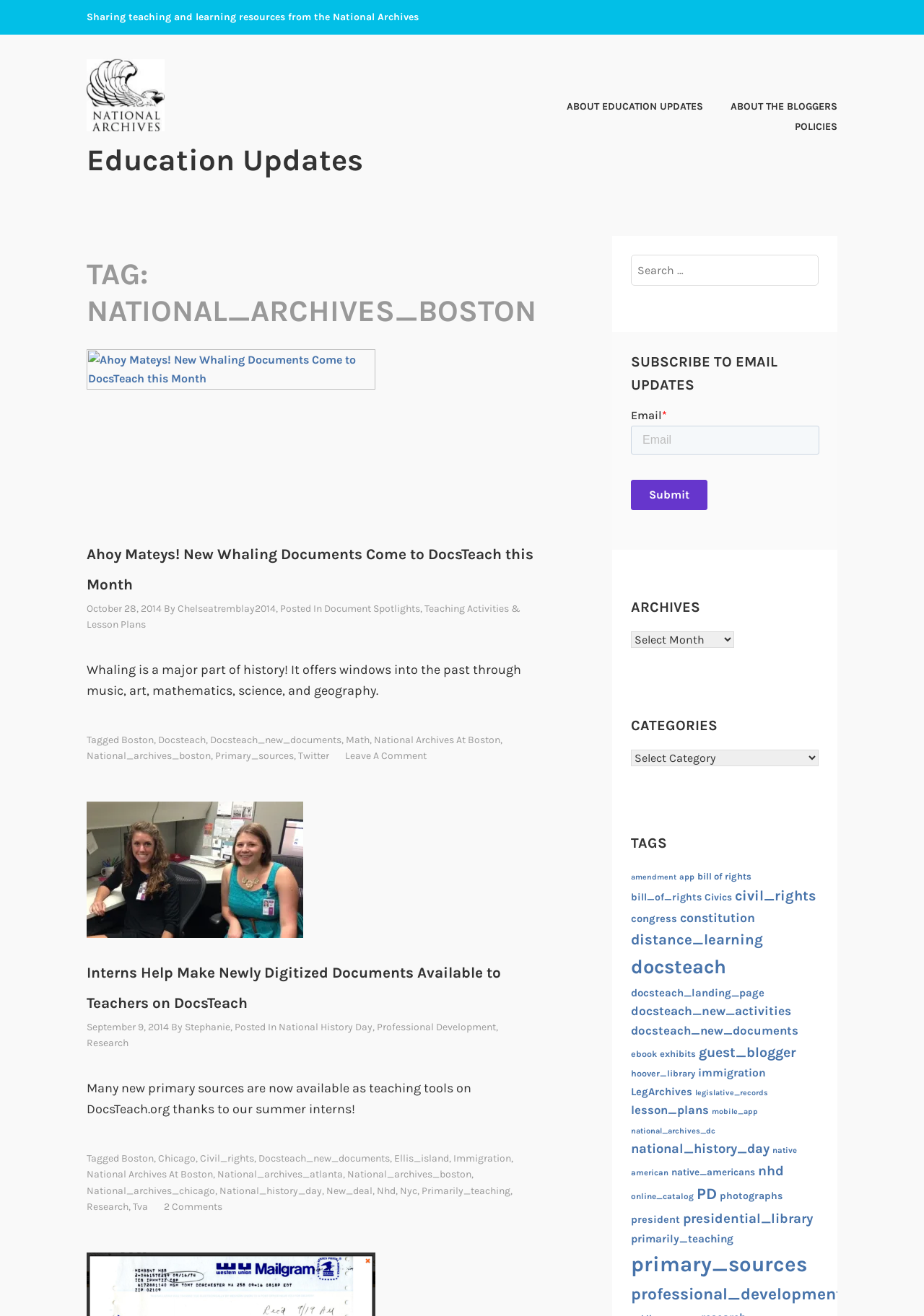Give an in-depth explanation of the webpage layout and content.

The webpage is about the National Archives in Boston, focusing on education updates. At the top, there is a header with a title "national_archives_boston – Education Updates" and a link to "Education Updates" with an accompanying image. Below this, there is a static text "Sharing teaching and learning resources from the National Archives".

On the left side, there are several links, including "ABOUT EDUCATION UPDATES", "ABOUT THE BLOGGERS", and "POLICIES". Below these links, there is a header with a title "TAG: NATIONAL_ARCHIVES_BOSTON".

The main content of the webpage is divided into two articles. The first article has a heading "Ahoy Mateys! New Whaling Documents Come to DocsTeach this Month" with an accompanying image. Below this, there is a link to the same title, followed by a layout table with links to the date "October 28, 2014", the author "Chelseatremblay2014", and categories "Document Spotlights" and "Teaching Activities & Lesson Plans". There is also a static text describing the importance of whaling in history.

The second article has a heading "Interns Help Make Newly Digitized Documents Available to Teachers on DocsTeach" with an accompanying image. Below this, there is a link to the same title, followed by a layout table with links to the date "September 9, 2014", the author "Stephanie", and categories "National History Day", "Professional Development", and "Research". There is also a static text describing the availability of new primary sources on DocsTeach.org.

At the bottom of the webpage, there are two footers with tags, including "Boston", "Docsteach", "National Archives At Boston", and many others.